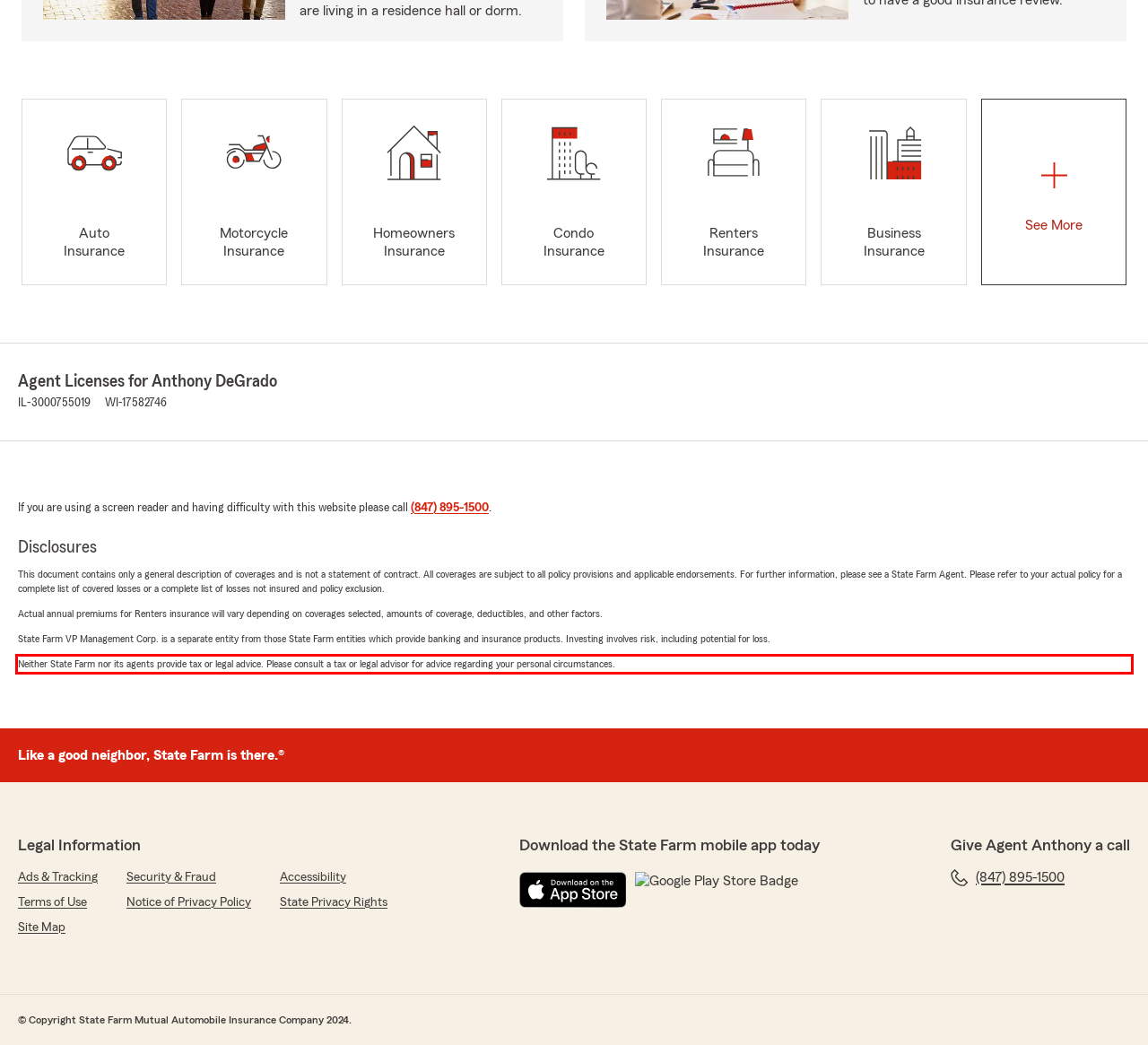You have a screenshot of a webpage with a red bounding box. Identify and extract the text content located inside the red bounding box.

Neither State Farm nor its agents provide tax or legal advice. Please consult a tax or legal advisor for advice regarding your personal circumstances.